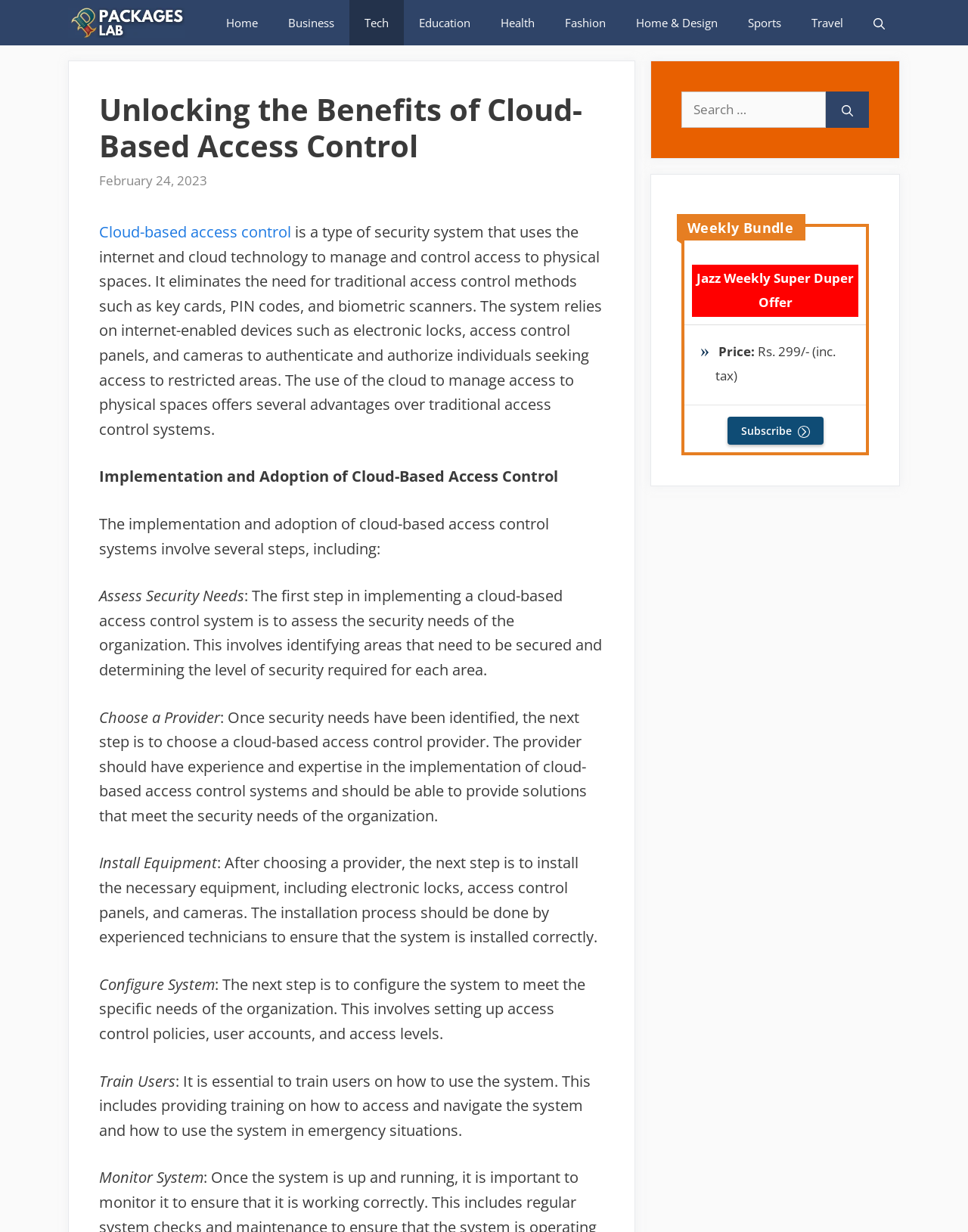Given the following UI element description: "title="Packages Lab"", find the bounding box coordinates in the webpage screenshot.

[0.07, 0.0, 0.191, 0.037]